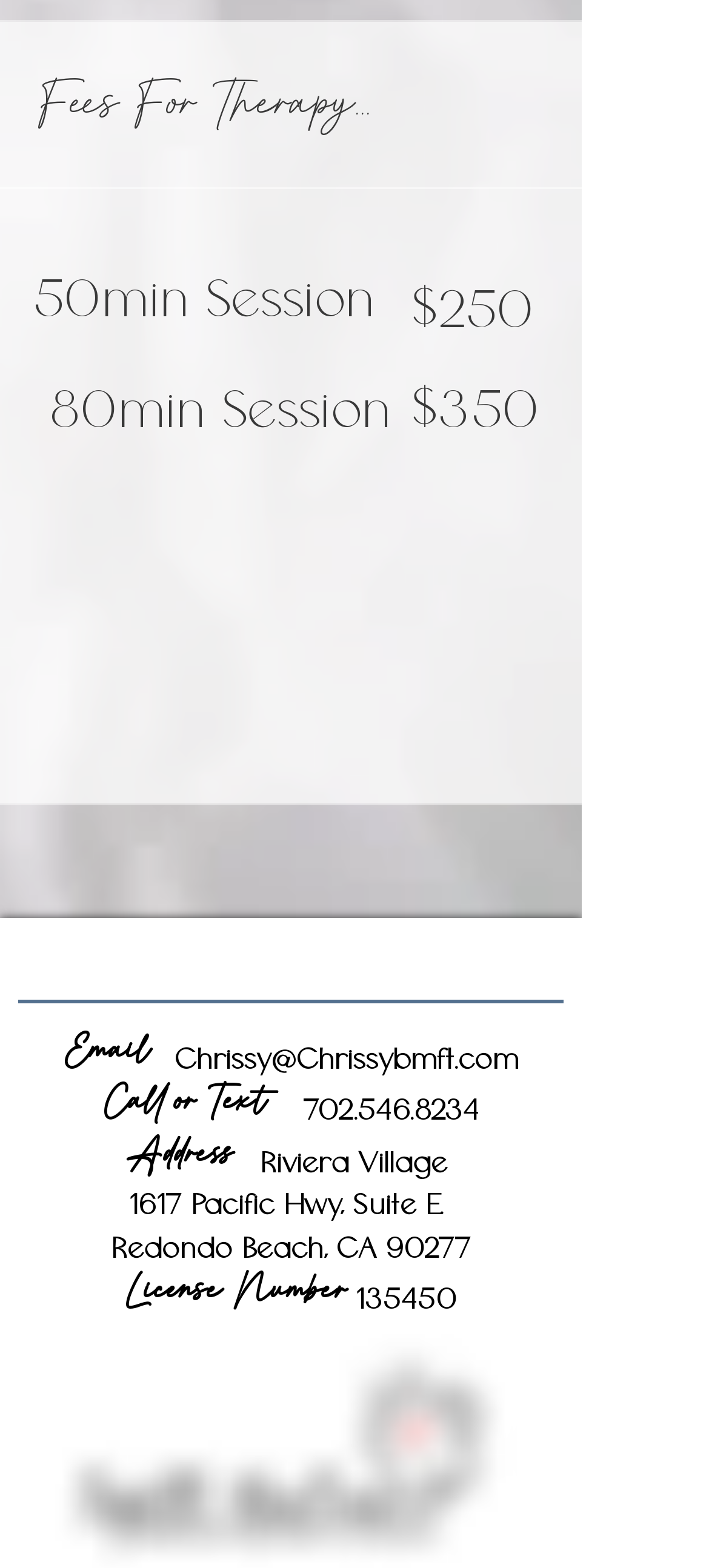Pinpoint the bounding box coordinates of the area that must be clicked to complete this instruction: "Click the Call or Text link".

[0.145, 0.686, 0.388, 0.719]